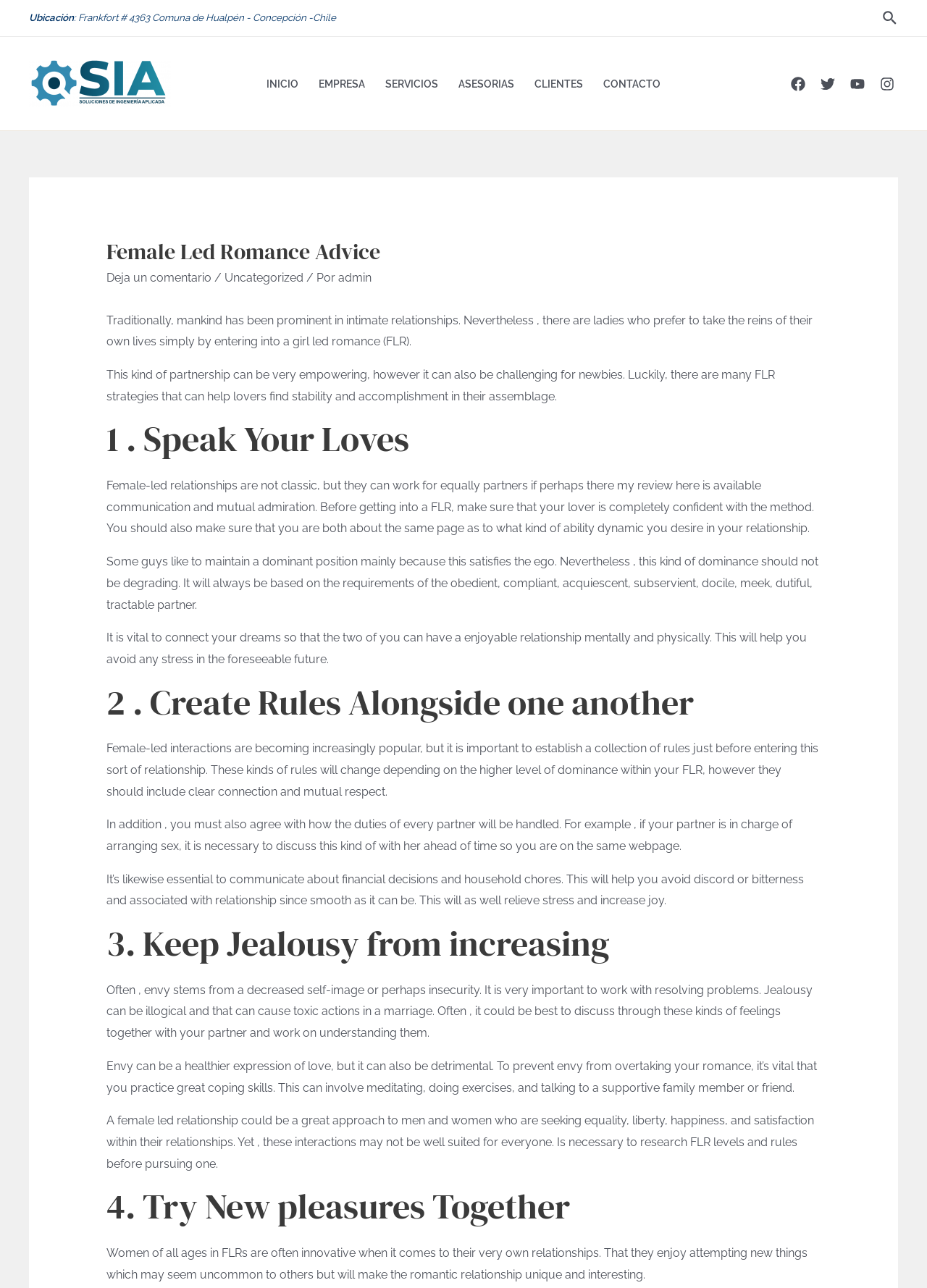Please extract the webpage's main title and generate its text content.

Female Led Romance Advice